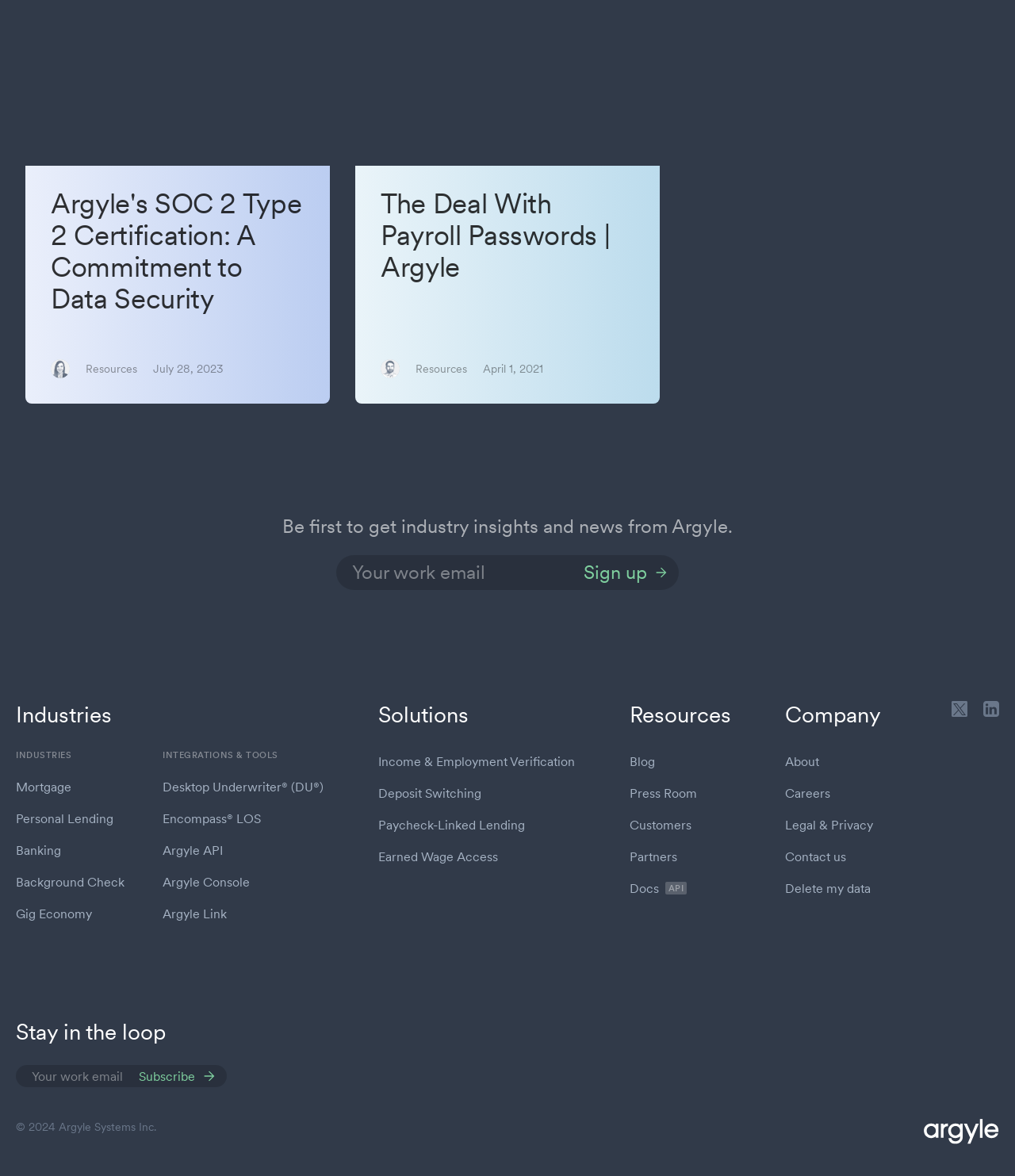Determine the bounding box coordinates of the section to be clicked to follow the instruction: "Contact us". The coordinates should be given as four float numbers between 0 and 1, formatted as [left, top, right, bottom].

[0.774, 0.717, 0.86, 0.739]